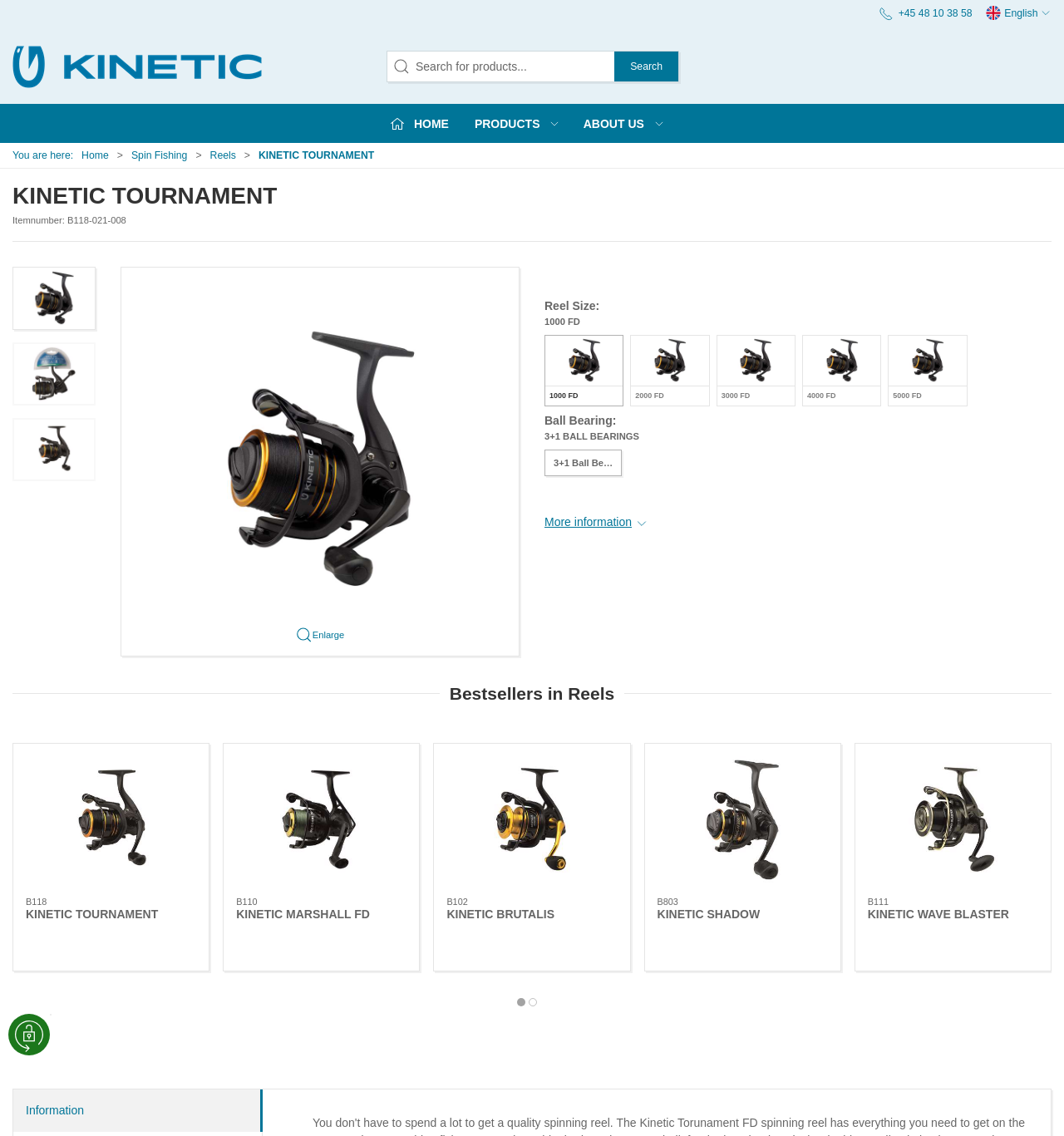Indicate the bounding box coordinates of the element that must be clicked to execute the instruction: "Go to the HOME page". The coordinates should be given as four float numbers between 0 and 1, i.e., [left, top, right, bottom].

[0.366, 0.092, 0.434, 0.125]